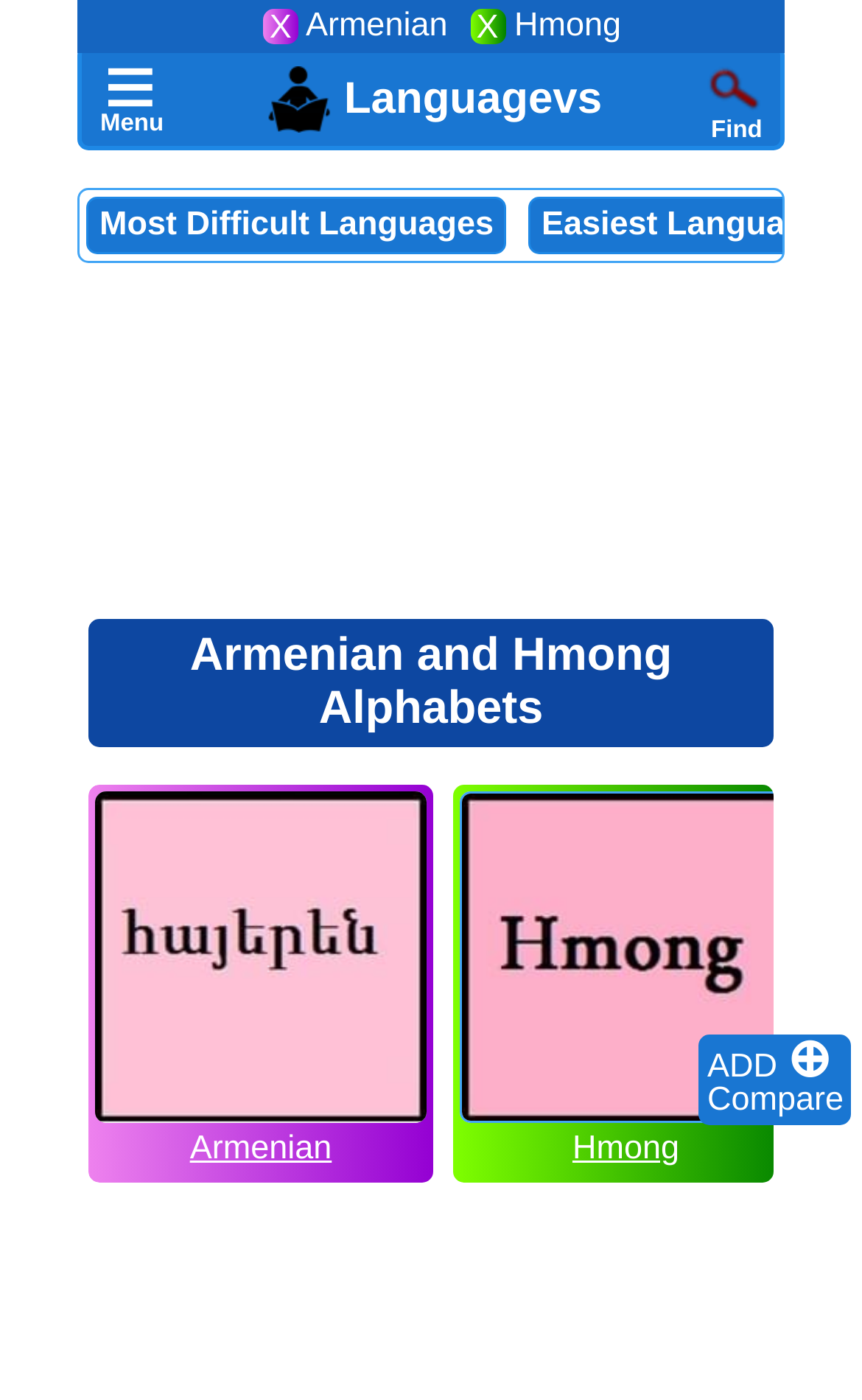Please identify the bounding box coordinates of the element that needs to be clicked to execute the following command: "Compare languages". Provide the bounding box using four float numbers between 0 and 1, formatted as [left, top, right, bottom].

[0.821, 0.772, 0.979, 0.799]